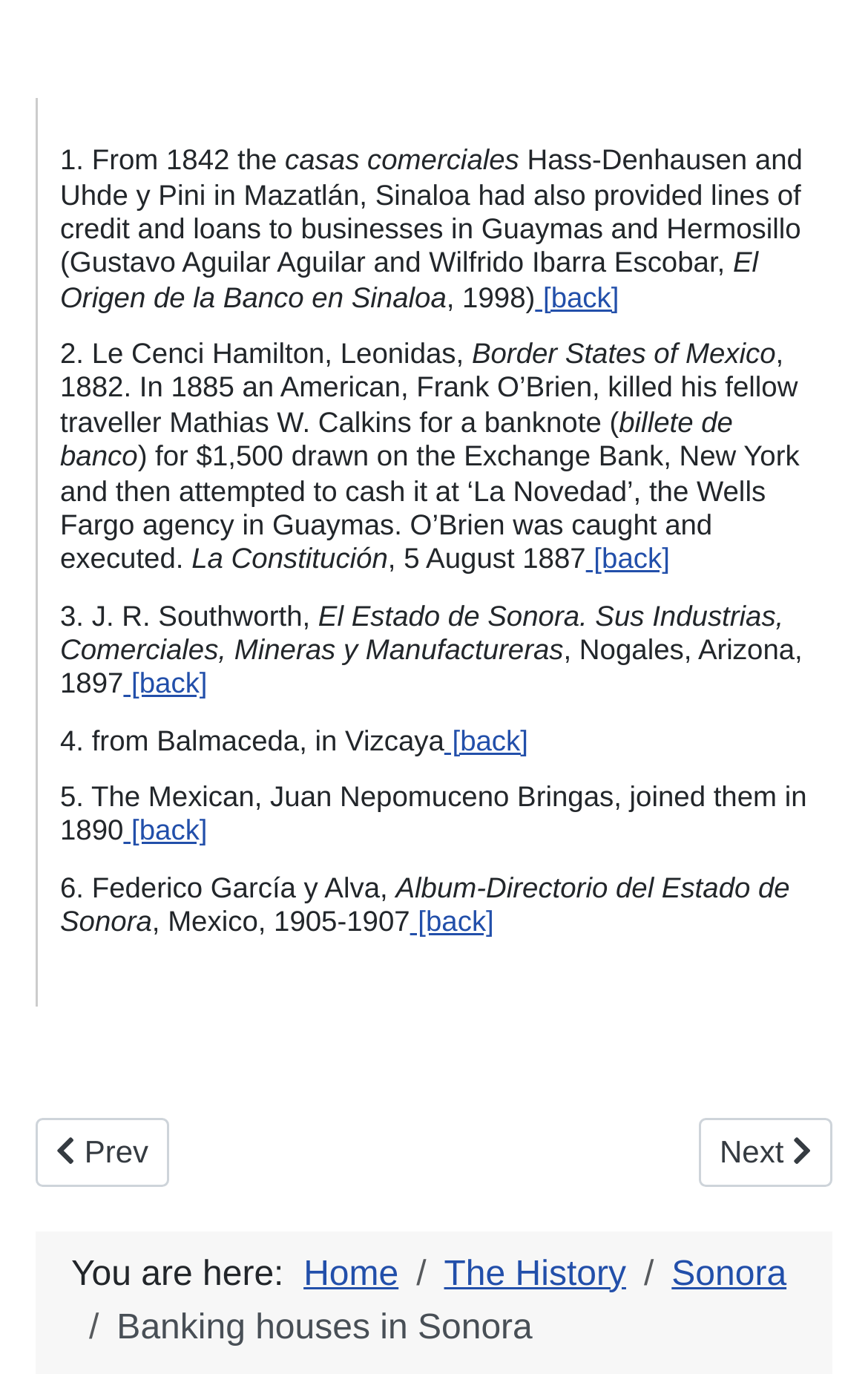Identify the bounding box coordinates necessary to click and complete the given instruction: "go back to previous article".

[0.041, 0.813, 0.194, 0.863]